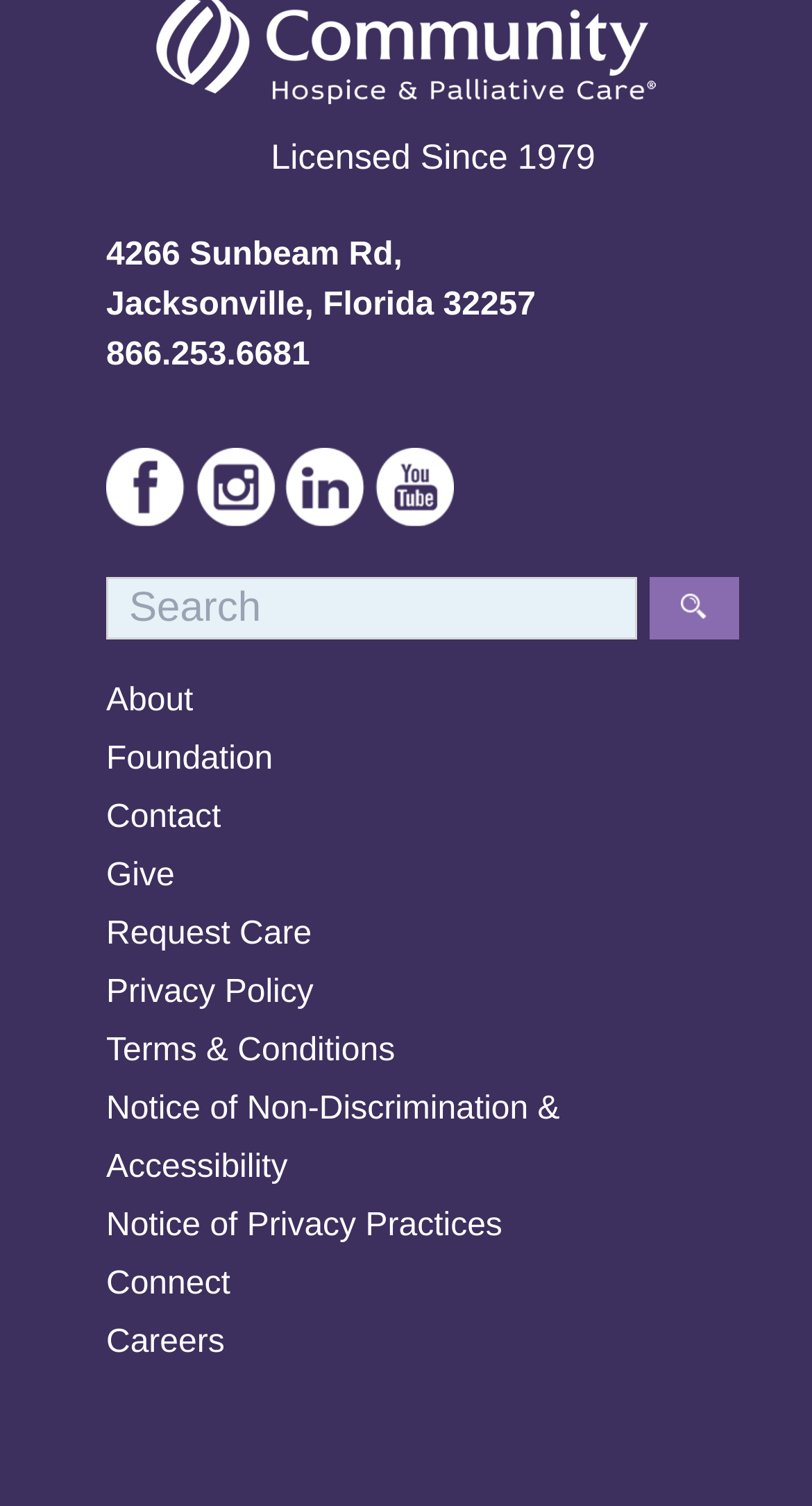Find the UI element described as: "Notice of Privacy Practices" and predict its bounding box coordinates. Ensure the coordinates are four float numbers between 0 and 1, [left, top, right, bottom].

[0.131, 0.802, 0.619, 0.826]